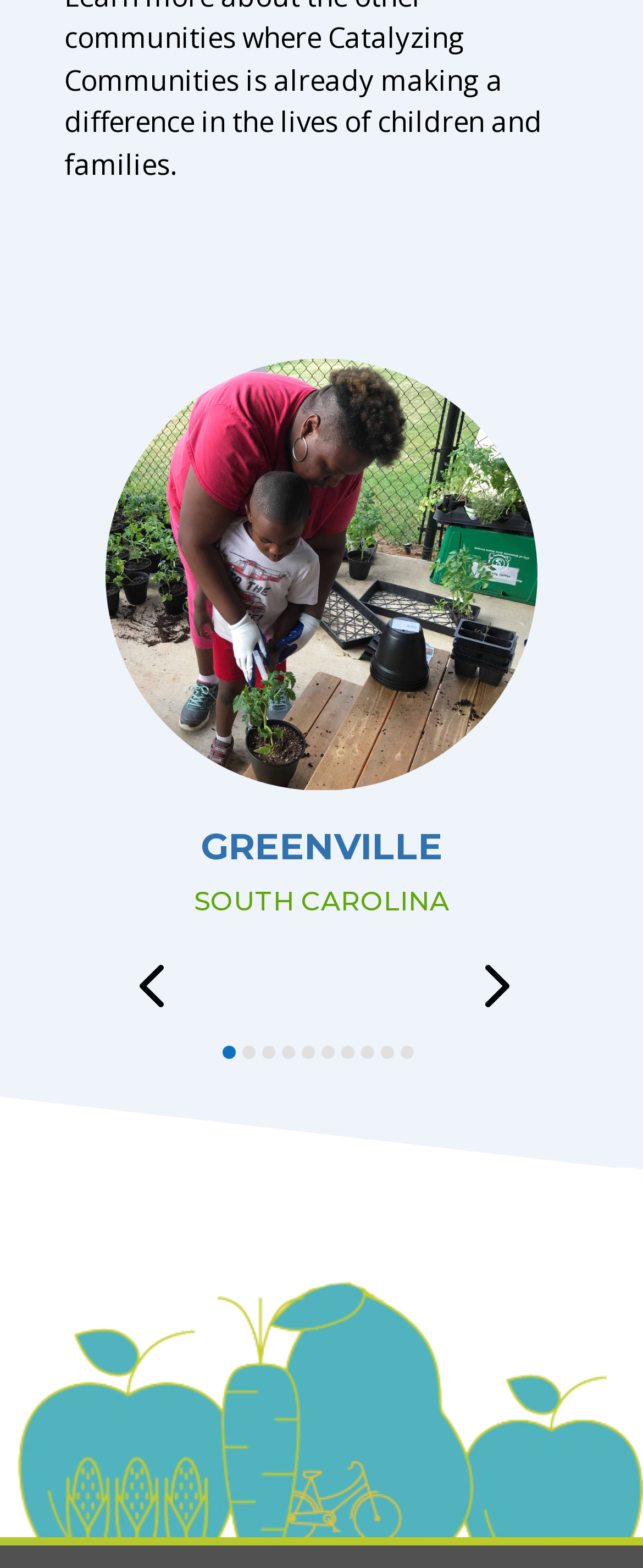Using the provided description cooler bag, find the bounding box coordinates for the UI element. Provide the coordinates in (top-left x, top-left y, bottom-right x, bottom-right y) format, ensuring all values are between 0 and 1.

None